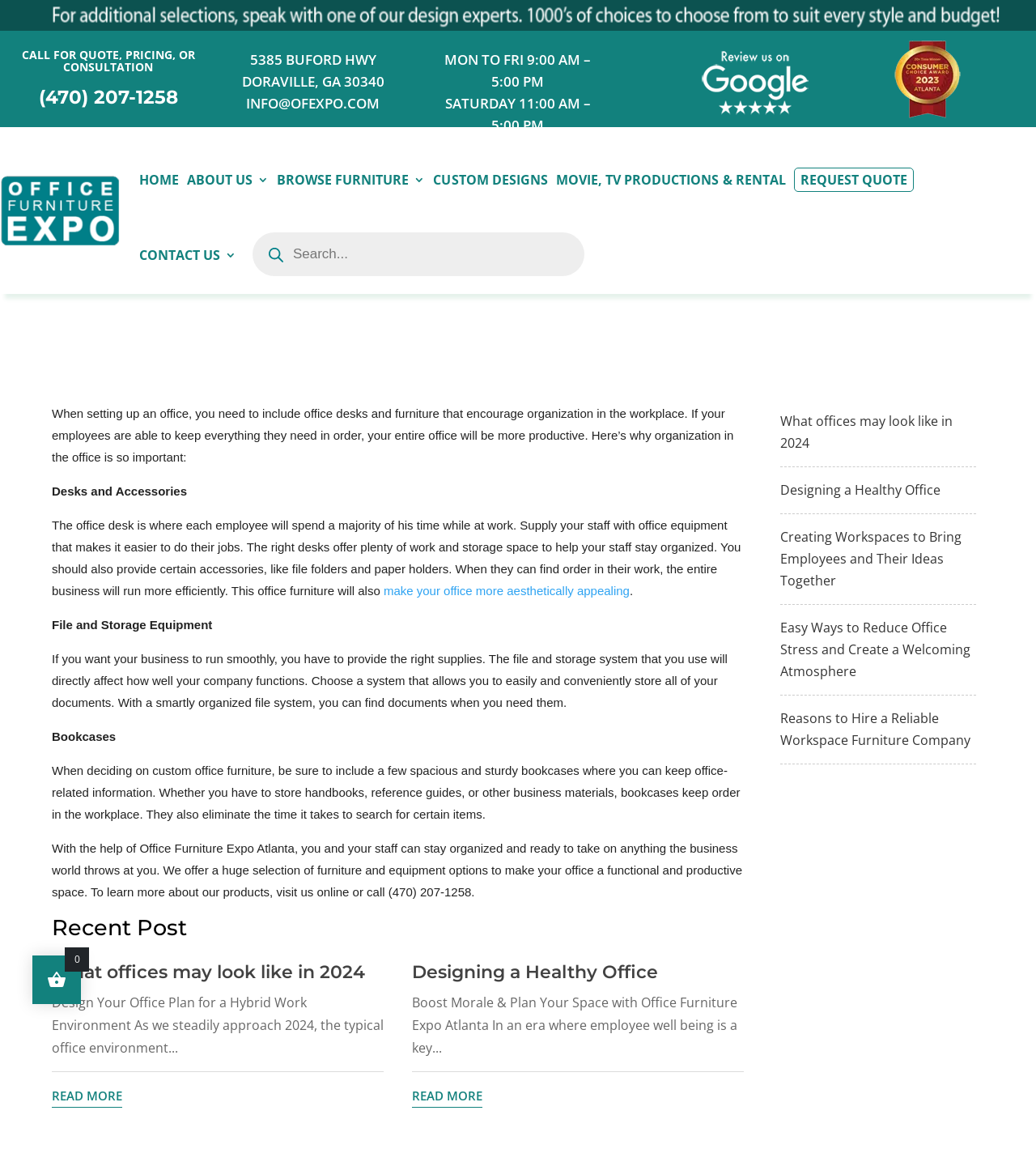What is the business hour of the office on Saturday?
Use the image to answer the question with a single word or phrase.

11:00 AM – 5:00 PM